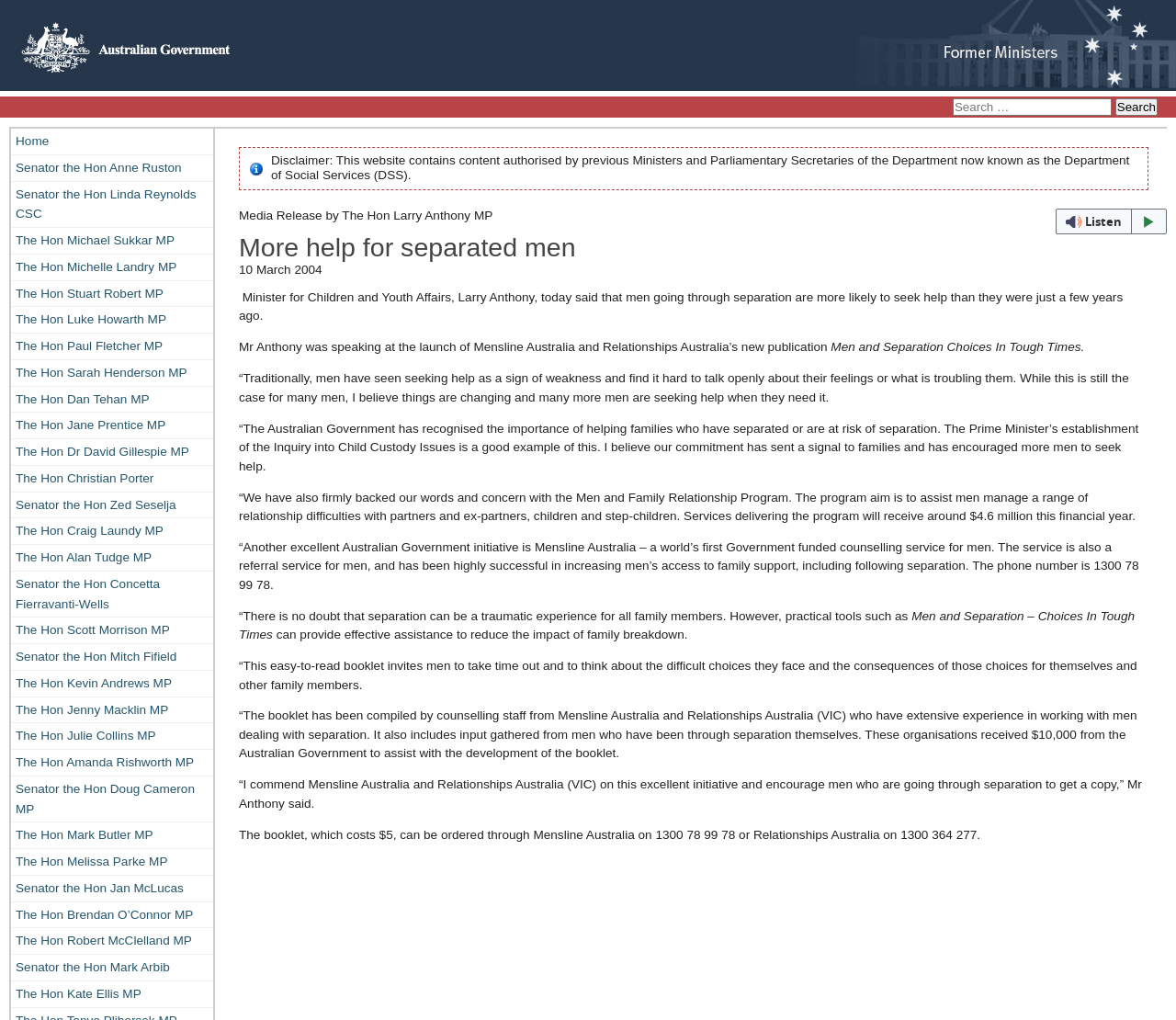Give a detailed account of the webpage's layout and content.

The webpage is about providing help for separated men, specifically highlighting the Australian Government's initiatives to support them. At the top of the page, there is a link to the Australian Government and a search bar with a search button. Below the search bar, there are multiple links to various government officials, including ministers and parliamentary secretaries.

On the left side of the page, there is a disclaimer stating that the website contains content authorized by previous ministers and parliamentary secretaries of the Department of Social Services. Next to the disclaimer, there is a button to listen to the webpage with webReader.

The main content of the webpage is an article about the Australian Government's efforts to help separated men. The article is titled "More help for separated men" and is dated March 10, 2004. The article quotes the Minister for Children and Youth Affairs, Larry Anthony, who says that men are more likely to seek help during separation than they were a few years ago.

The article goes on to describe the Australian Government's initiatives to support men, including the establishment of the Inquiry into Child Custody Issues and the Men and Family Relationship Program, which aims to assist men in managing relationship difficulties. It also highlights Mensline Australia, a government-funded counseling service for men, and a booklet titled "Men and Separation – Choices In Tough Times" that provides practical tools to help men deal with separation.

Throughout the article, there are multiple paragraphs of text that provide more information about the government's initiatives and the booklet. At the bottom of the page, there is information on how to order the booklet.